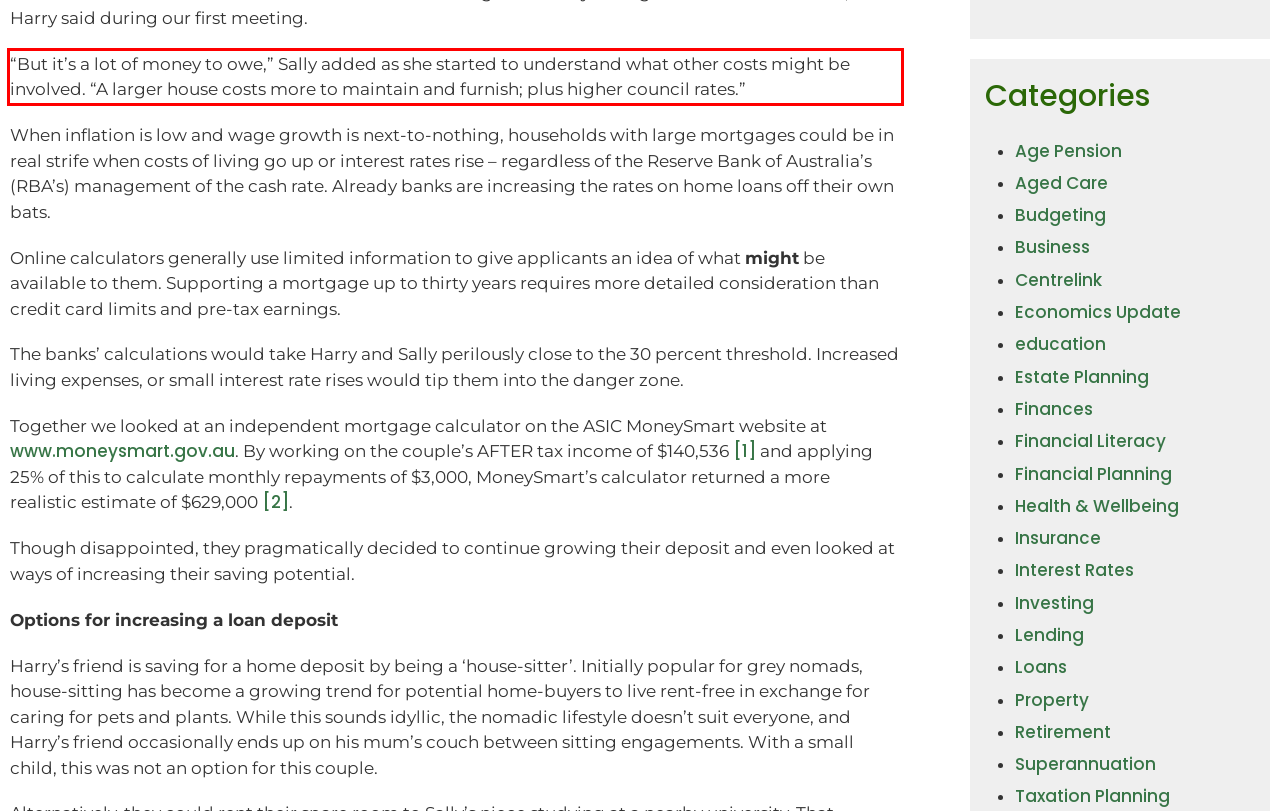You are provided with a screenshot of a webpage featuring a red rectangle bounding box. Extract the text content within this red bounding box using OCR.

“But it’s a lot of money to owe,” Sally added as she started to understand what other costs might be involved. “A larger house costs more to maintain and furnish; plus higher council rates.”